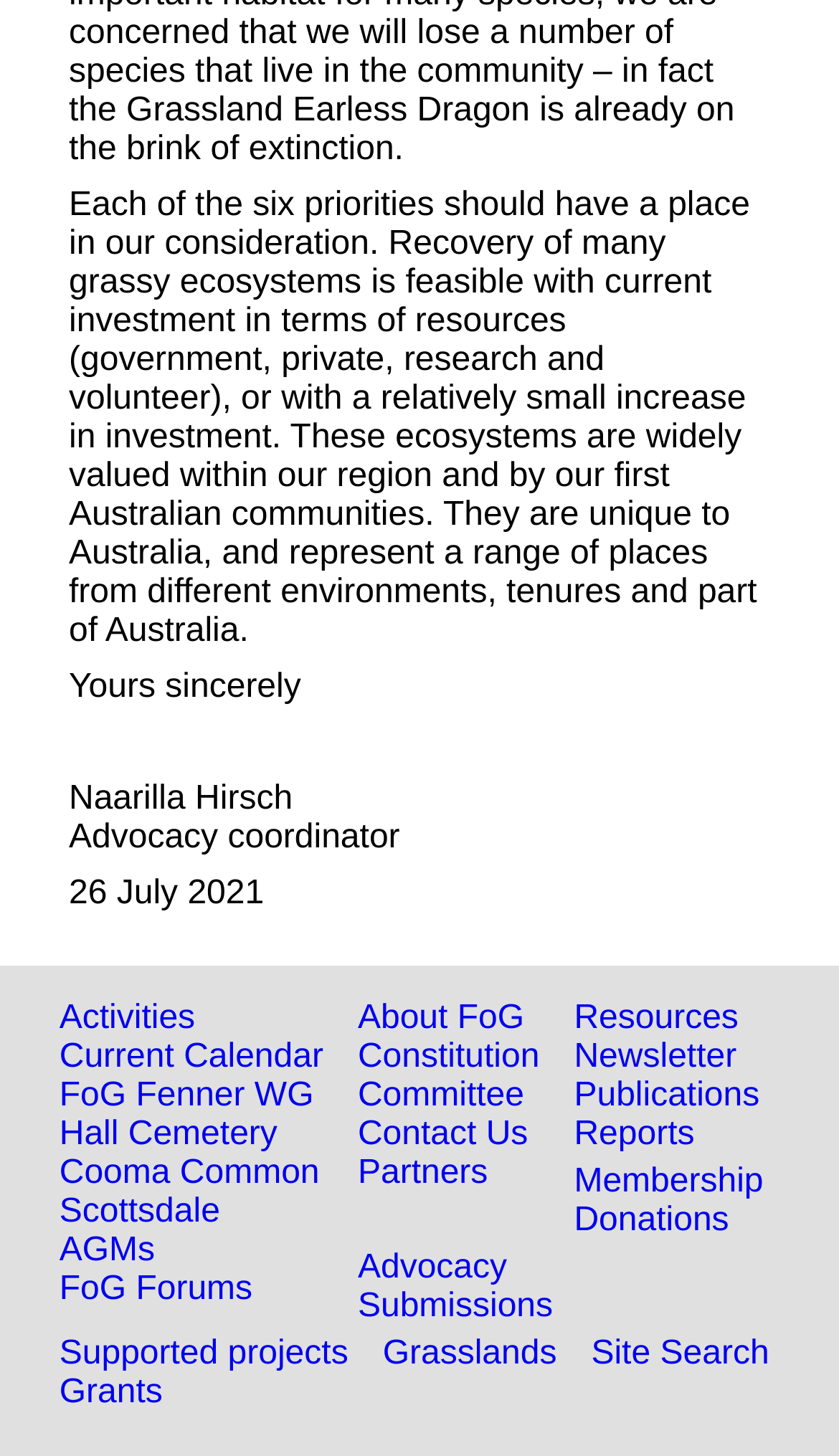Please pinpoint the bounding box coordinates for the region I should click to adhere to this instruction: "Check current calendar".

[0.071, 0.713, 0.385, 0.738]